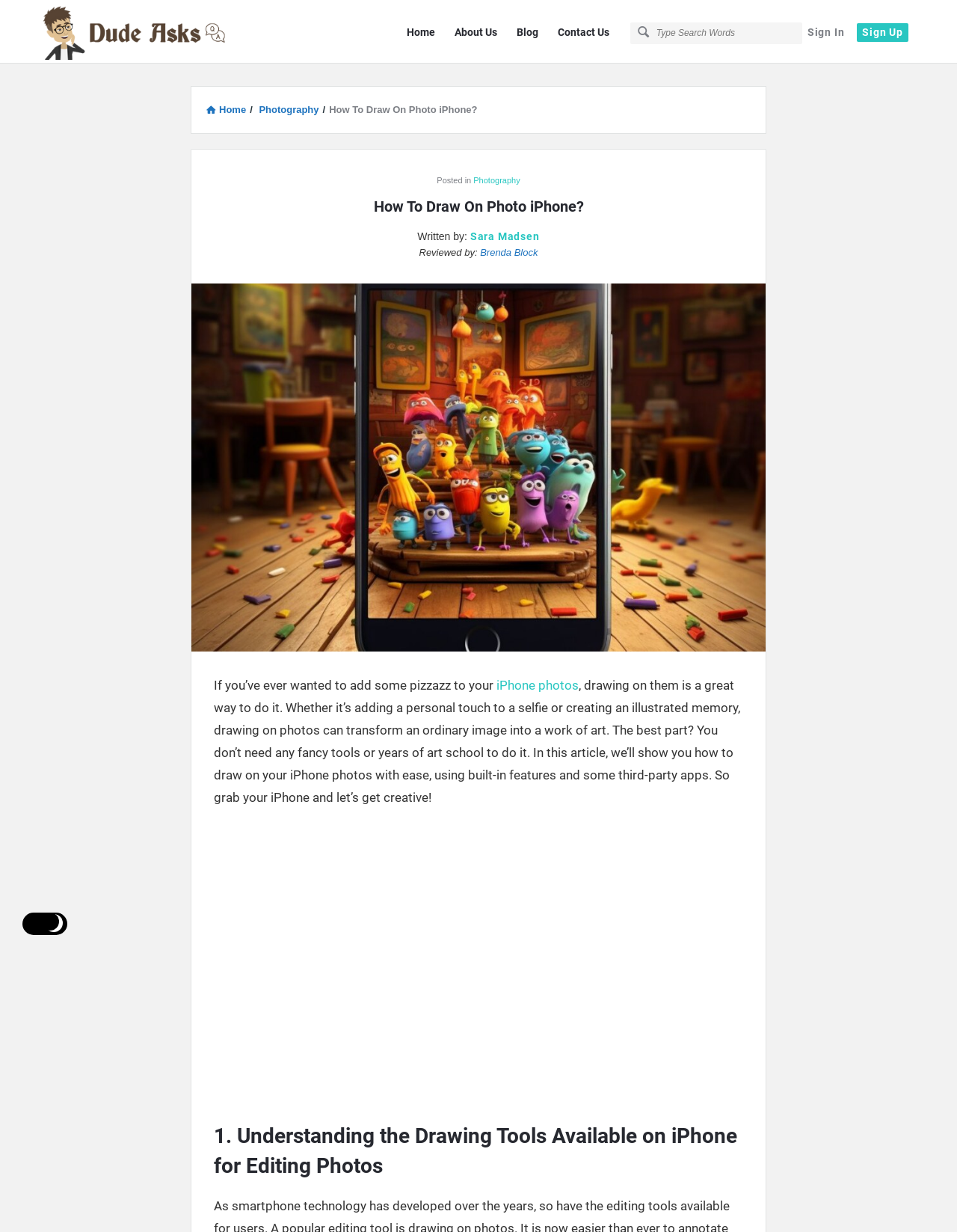Please identify the bounding box coordinates of the area that needs to be clicked to follow this instruction: "Click the 'Sign In' link".

[0.838, 0.019, 0.888, 0.034]